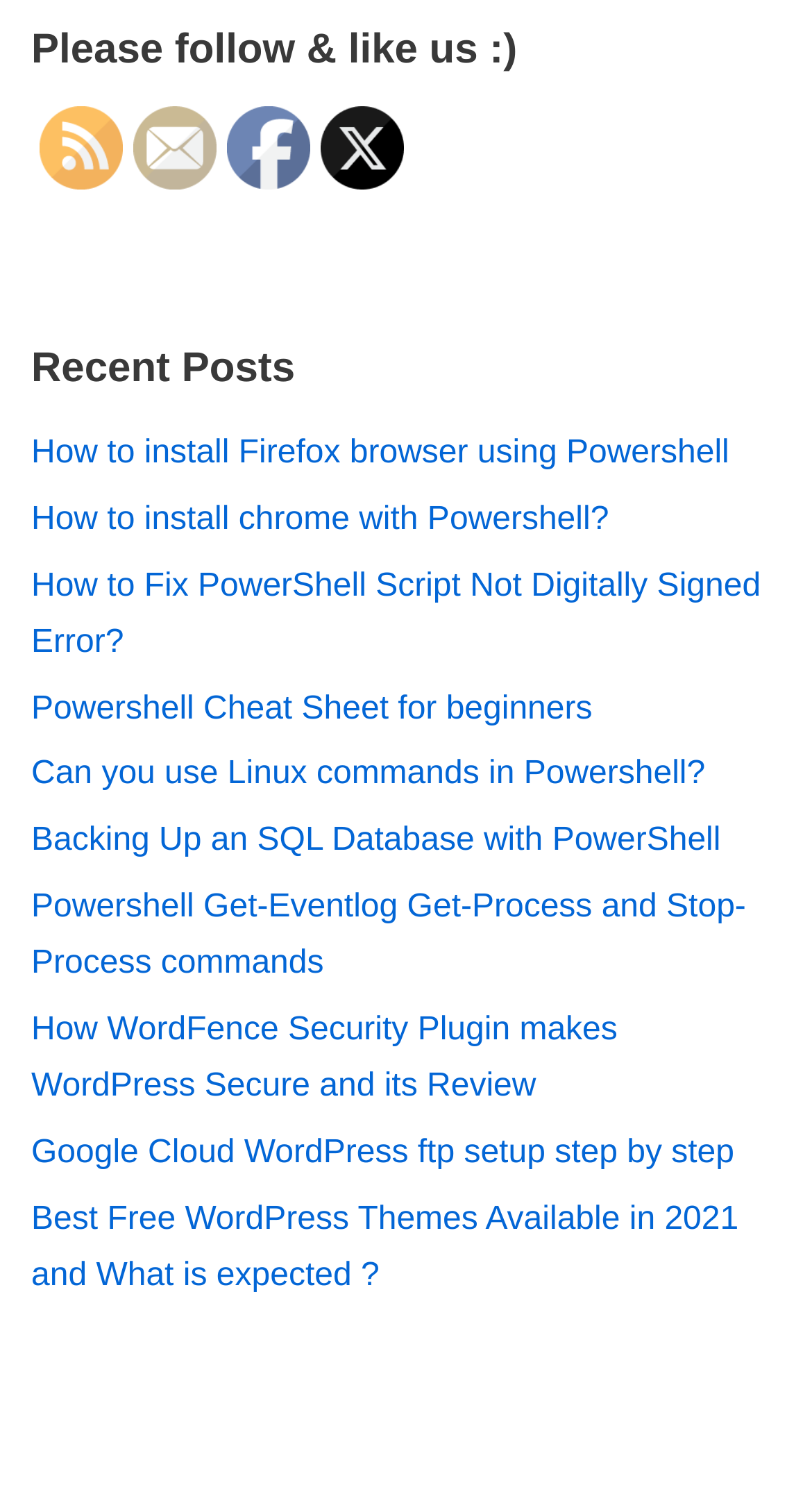Is there a post about WordPress security?
Please ensure your answer is as detailed and informative as possible.

I scanned the list of recent posts and found that there is a post titled 'How WordFence Security Plugin makes WordPress Secure and its Review', which suggests that there is a post about WordPress security.